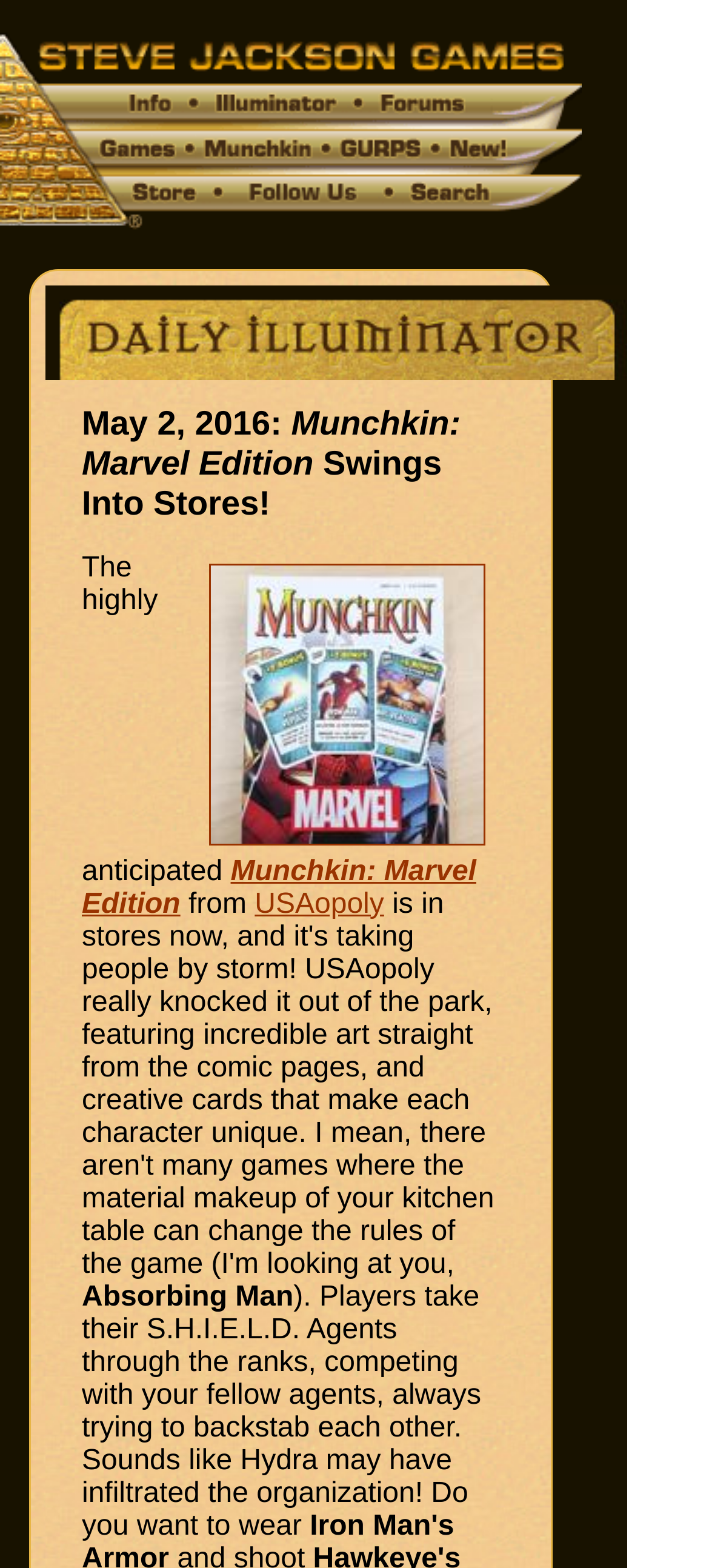Given the element description: "Munchkin: Marvel Edition", predict the bounding box coordinates of this UI element. The coordinates must be four float numbers between 0 and 1, given as [left, top, right, bottom].

[0.115, 0.546, 0.672, 0.586]